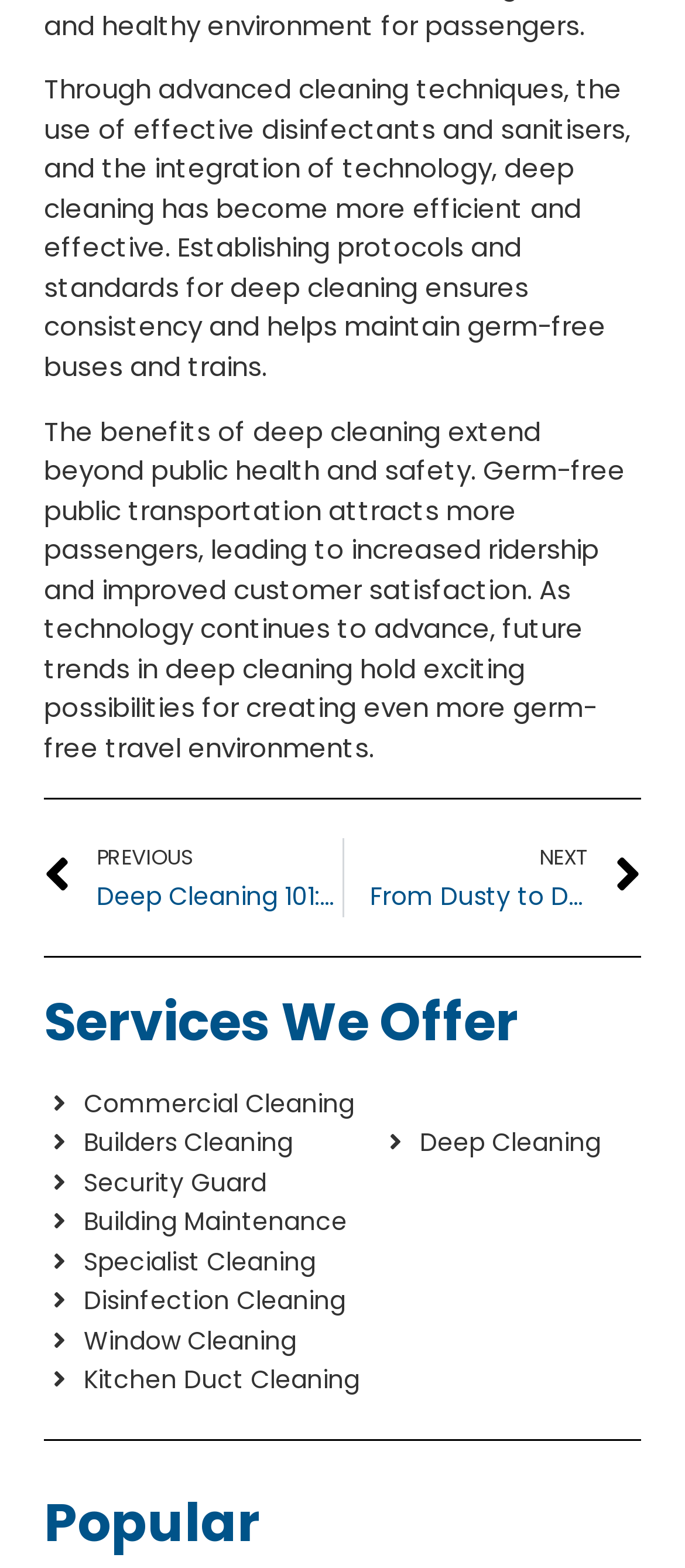Give a concise answer of one word or phrase to the question: 
How many links are provided under 'Services We Offer'?

9